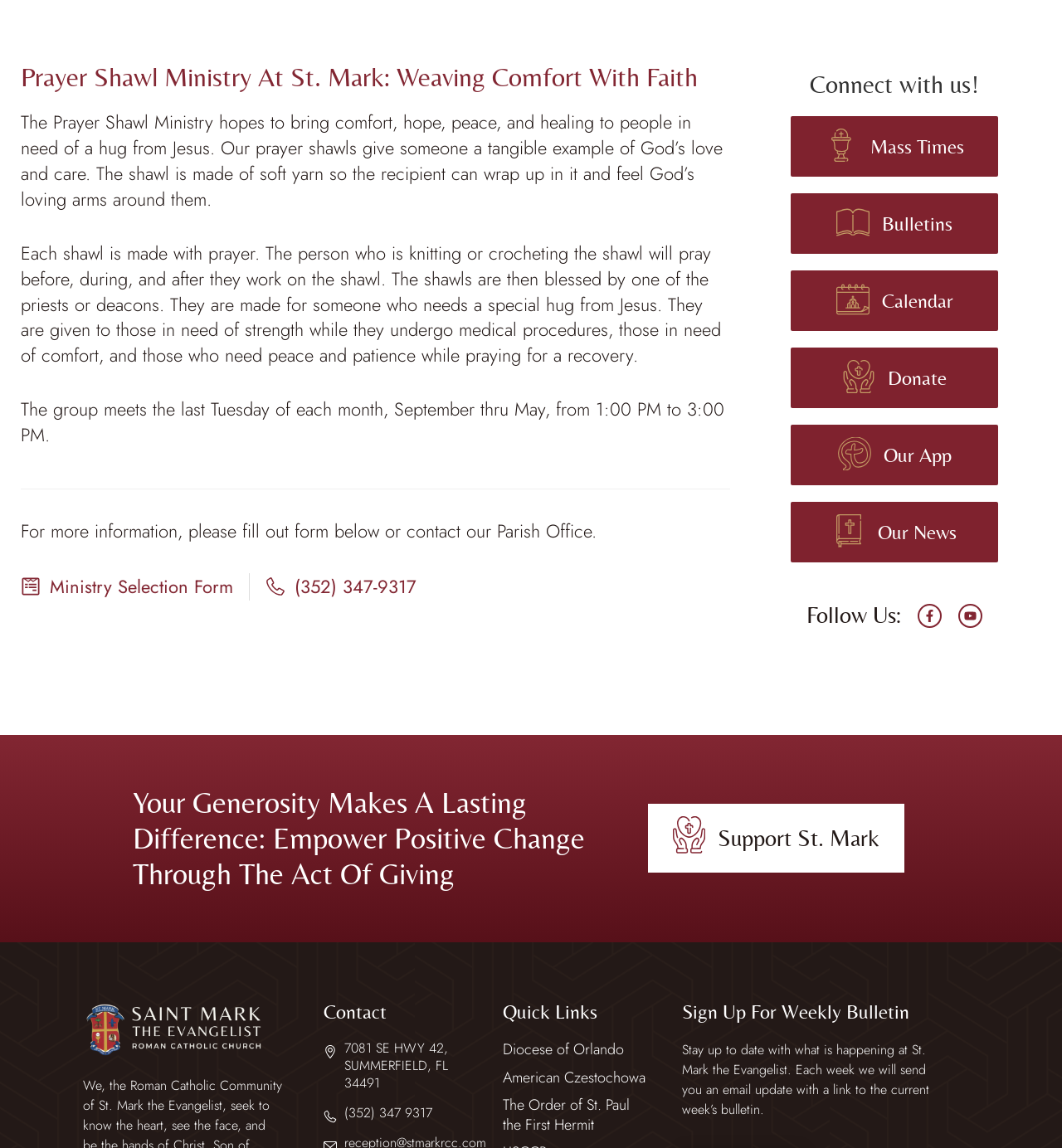Locate and provide the bounding box coordinates for the HTML element that matches this description: "(352) 347 9317".

[0.305, 0.962, 0.442, 0.977]